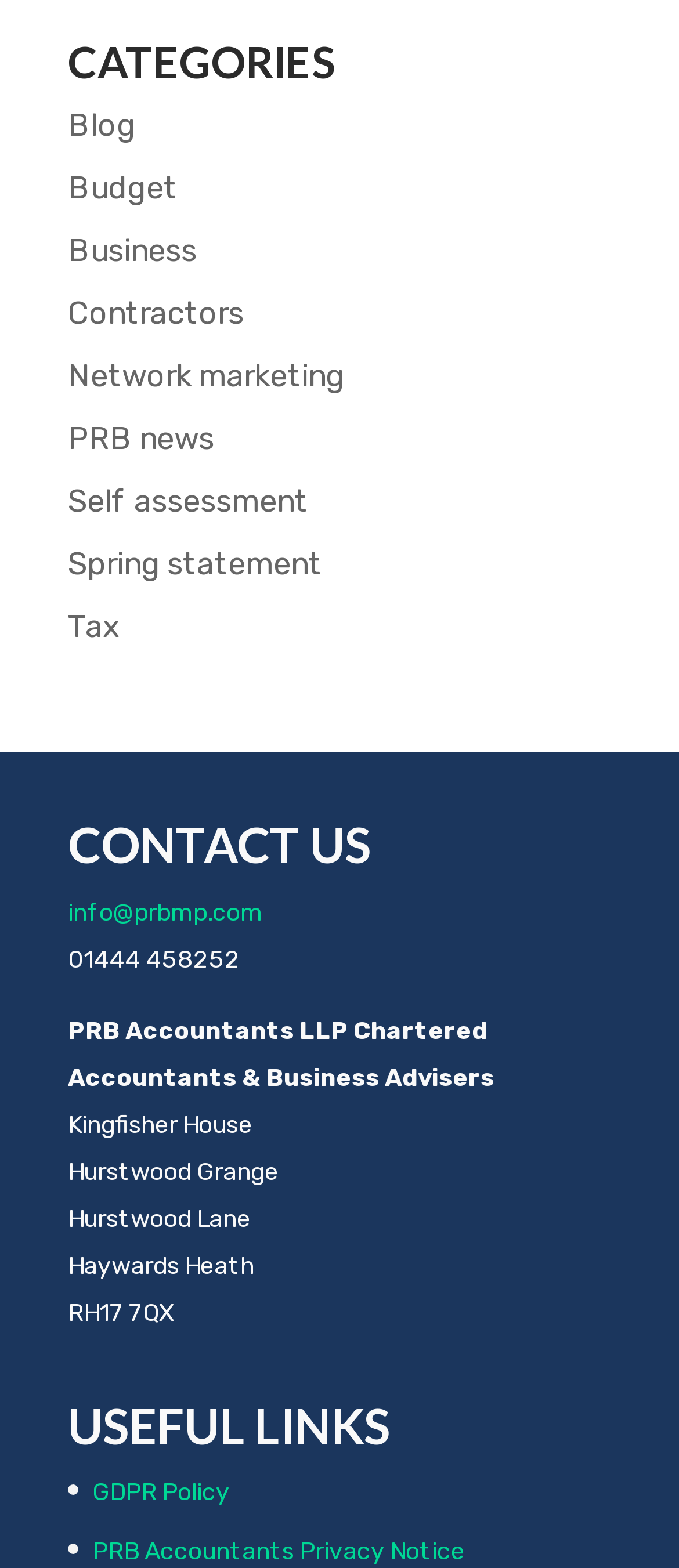Identify the bounding box coordinates of the element to click to follow this instruction: 'View the 'PRB Accountants Privacy Notice''. Ensure the coordinates are four float values between 0 and 1, provided as [left, top, right, bottom].

[0.136, 0.98, 0.685, 0.999]